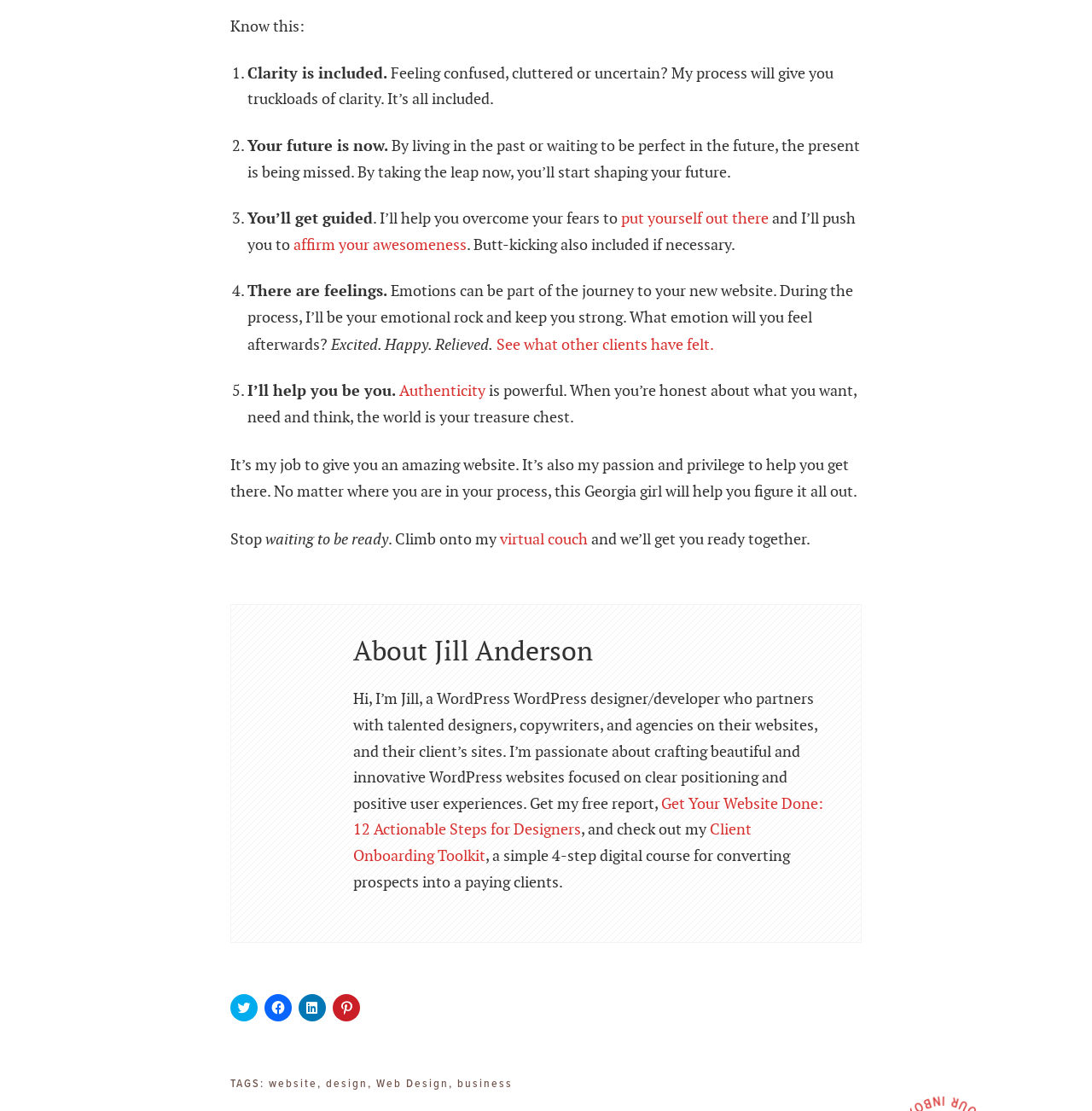Please reply to the following question using a single word or phrase: 
What is the tone of the website's content?

Friendly and encouraging